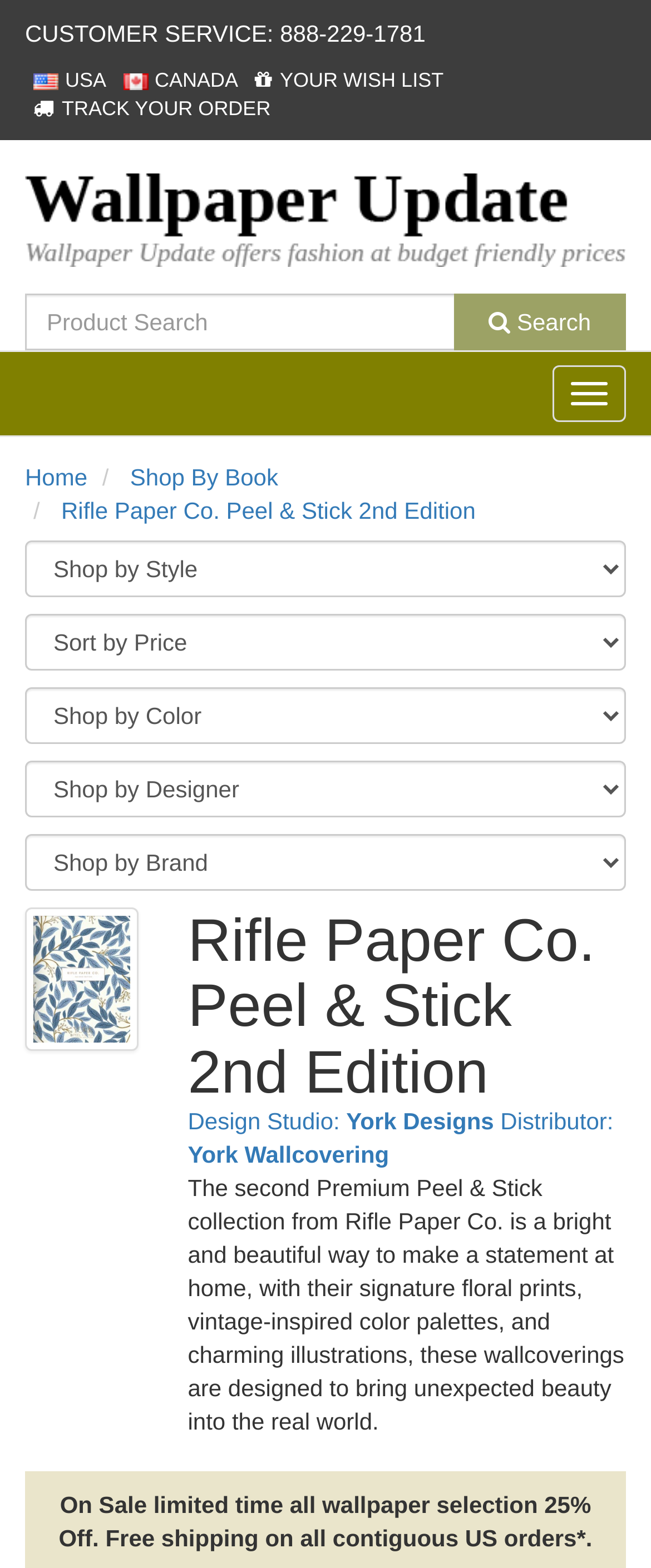What is the customer service phone number?
Based on the content of the image, thoroughly explain and answer the question.

The customer service phone number is located at the top of the webpage, in a static text element with a bounding box of [0.038, 0.013, 0.654, 0.03].